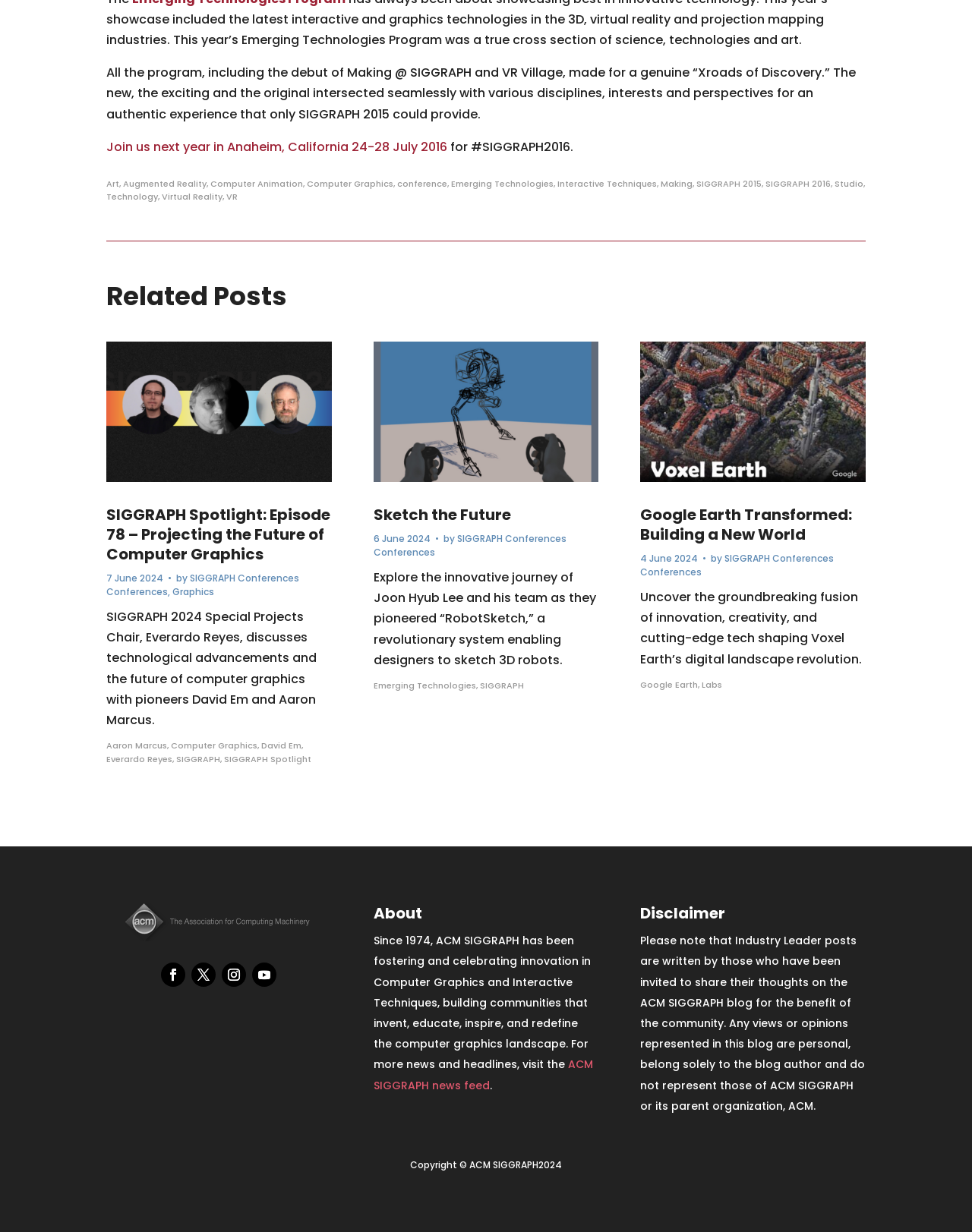Using the format (top-left x, top-left y, bottom-right x, bottom-right y), provide the bounding box coordinates for the described UI element. All values should be floating point numbers between 0 and 1: Emerging Technologies

[0.464, 0.144, 0.571, 0.154]